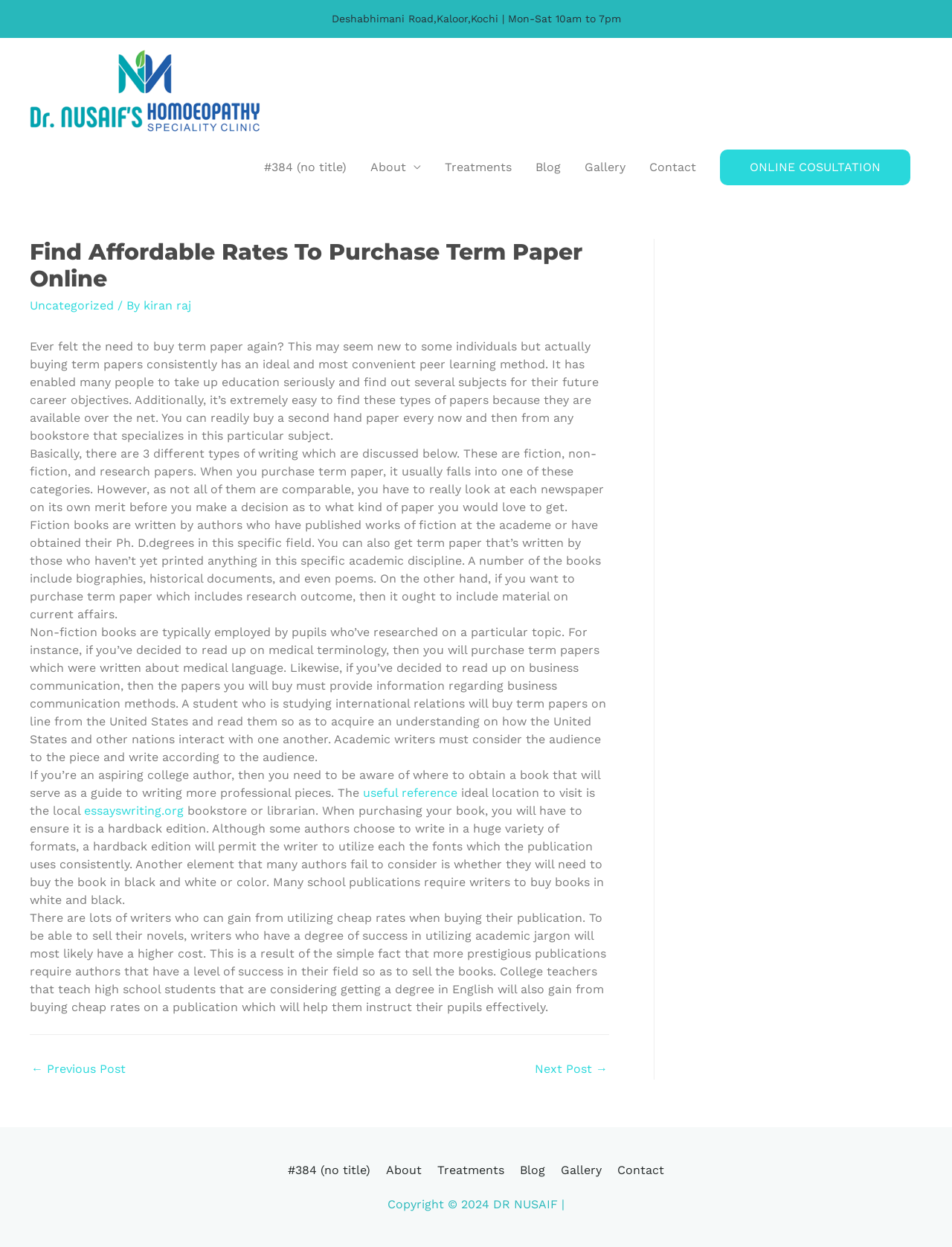Describe all significant elements and features of the webpage.

The webpage is about purchasing term papers online, specifically from DR NUSAIF. At the top, there is a logo and a navigation menu with links to different sections of the website, including "About", "Treatments", "Blog", "Gallery", "Contact", and "ONLINE CONSULTATION". 

Below the navigation menu, there is a main article section that takes up most of the page. The article has a heading "Find Affordable Rates To Purchase Term Paper Online" and is divided into several paragraphs. The text discusses the benefits of buying term papers, the different types of writing, and how to find the right paper for one's needs. There are also links to external resources, such as "essayswriting.org", and a mention of a "useful reference" for aspiring college writers.

On the right side of the article, there is a "Post navigation" section with links to previous and next posts. At the bottom of the page, there is a footer section with copyright information, a mention of DR NUSAIF, and an address with business hours. There is also a secondary navigation menu with the same links as the top navigation menu.